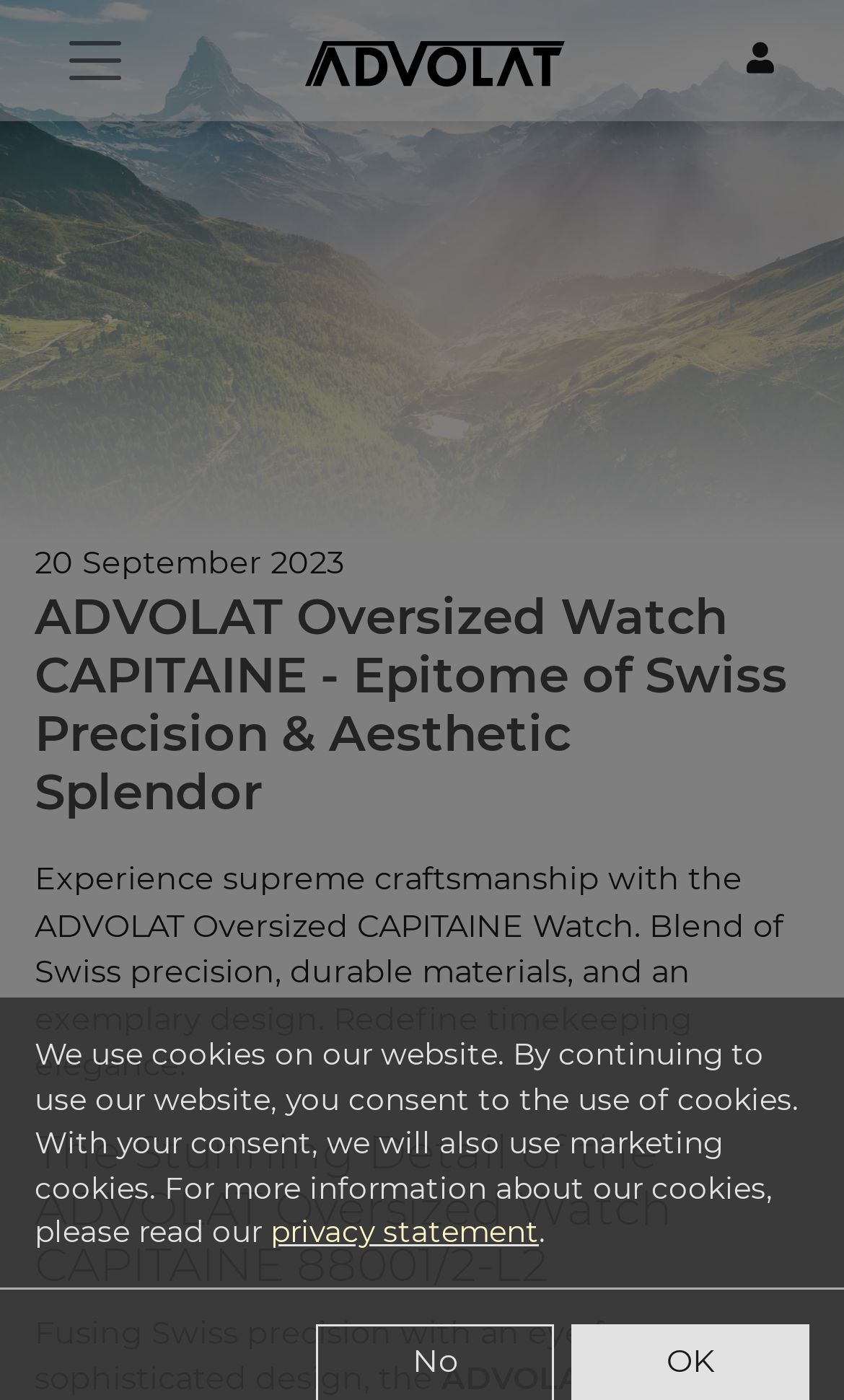Locate the UI element that matches the description alt="ADVOLAT Original Logo" in the webpage screenshot. Return the bounding box coordinates in the format (top-left x, top-left y, bottom-right x, bottom-right y), with values ranging from 0 to 1.

[0.36, 0.012, 0.668, 0.074]